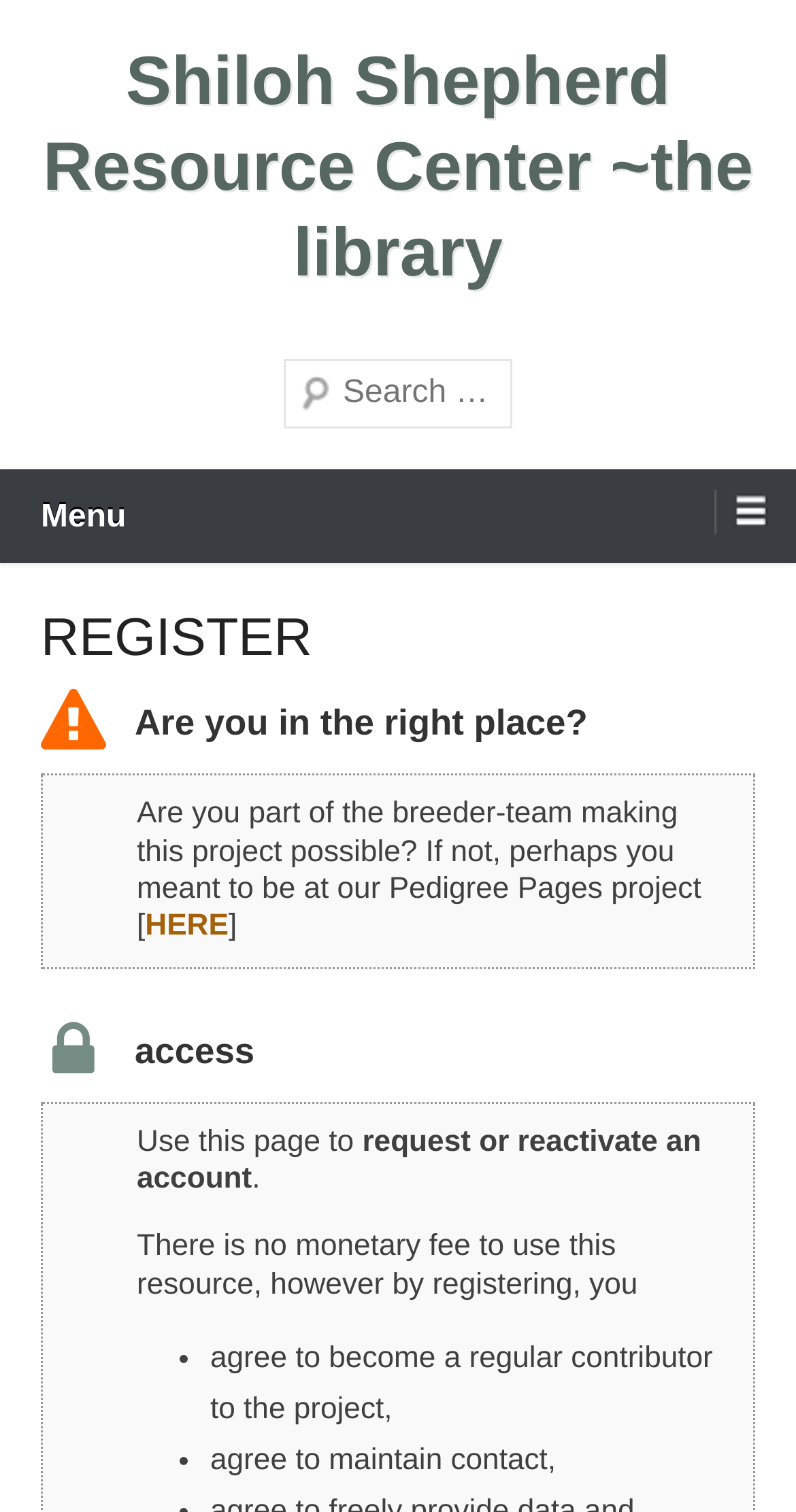Given the description "Menu", determine the bounding box of the corresponding UI element.

[0.0, 0.31, 1.0, 0.372]